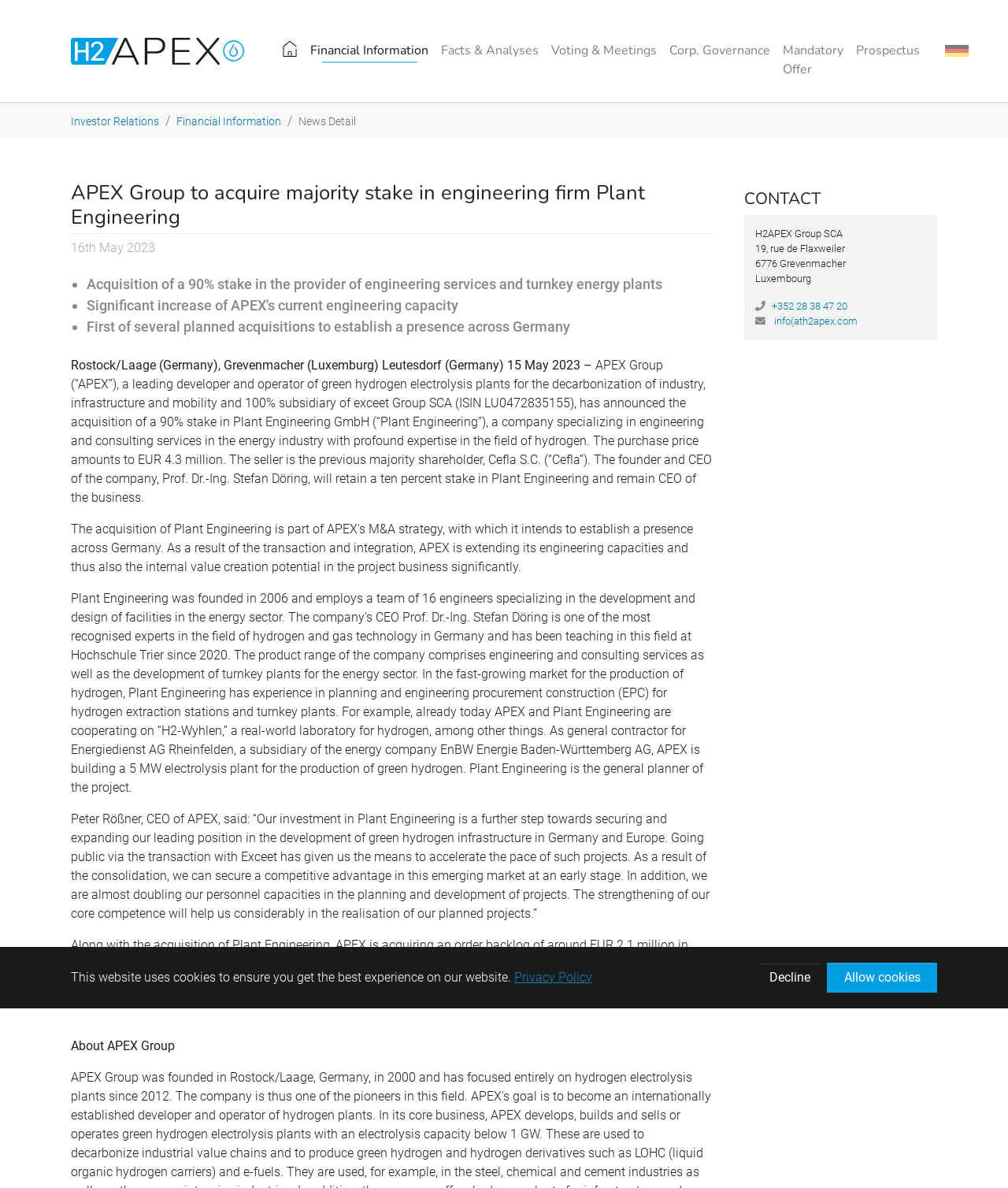Provide a thorough description of this webpage.

The webpage is about APEX Group, a leading developer and operator of green hydrogen electrolysis plants. At the top, there is a cookie consent dialog with three buttons: "learn more about cookies", "deny cookies", and "allow cookies". Below the dialog, there is a logo of "irbereich" and a navigation menu with links to "Financial Information", "Facts & Analyses", "Voting & Meetings", "Corp. Governance", and "Mandatory Offer".

On the left side, there is a breadcrumb navigation menu showing the current location: "Investor Relations" > "Financial Information" > "News Detail". Next to the breadcrumb, there is a heading "APEX Group to acquire majority stake in engineering firm Plant Engineering" followed by a date "16th May 2023".

The main content of the webpage is divided into three sections. The first section describes the acquisition of a 90% stake in Plant Engineering GmbH, a company specializing in engineering and consulting services in the energy industry. The section lists three key points: the acquisition of a 90% stake, a significant increase in APEX's current engineering capacity, and the first of several planned acquisitions to establish a presence across Germany.

The second section provides more details about the acquisition, including the purchase price, the seller, and the retention of a 10% stake by the founder and CEO of Plant Engineering. It also quotes the CEO of APEX, Peter Rößner, on the significance of the investment.

The third section provides additional information about the acquisition, including the order backlog and the impact on the revenue forecast.

At the bottom of the webpage, there is a "CONTACT" section with the address and contact information of H2APEX Group SCA in Luxembourg.